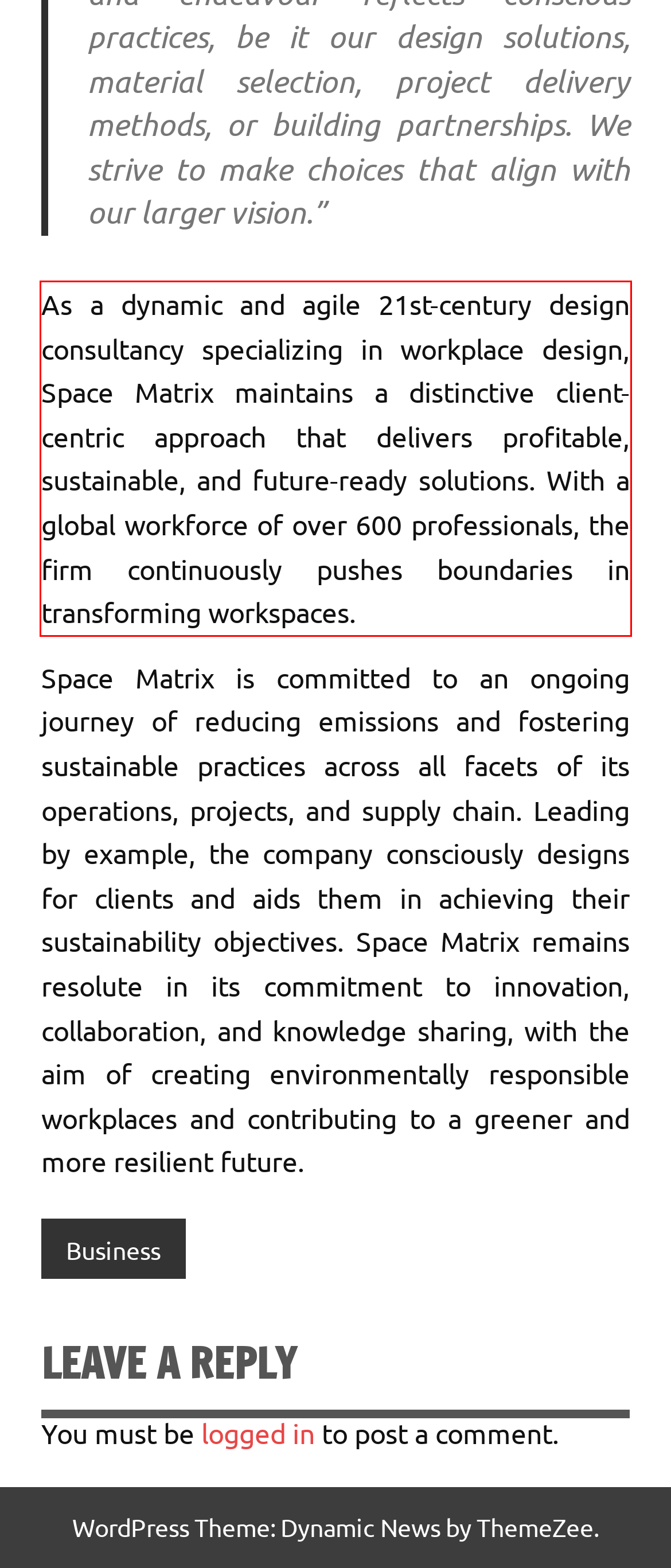You are provided with a screenshot of a webpage that includes a UI element enclosed in a red rectangle. Extract the text content inside this red rectangle.

As a dynamic and agile 21st-century design consultancy specializing in workplace design, Space Matrix maintains a distinctive client-centric approach that delivers profitable, sustainable, and future-ready solutions. With a global workforce of over 600 professionals, the firm continuously pushes boundaries in transforming workspaces.